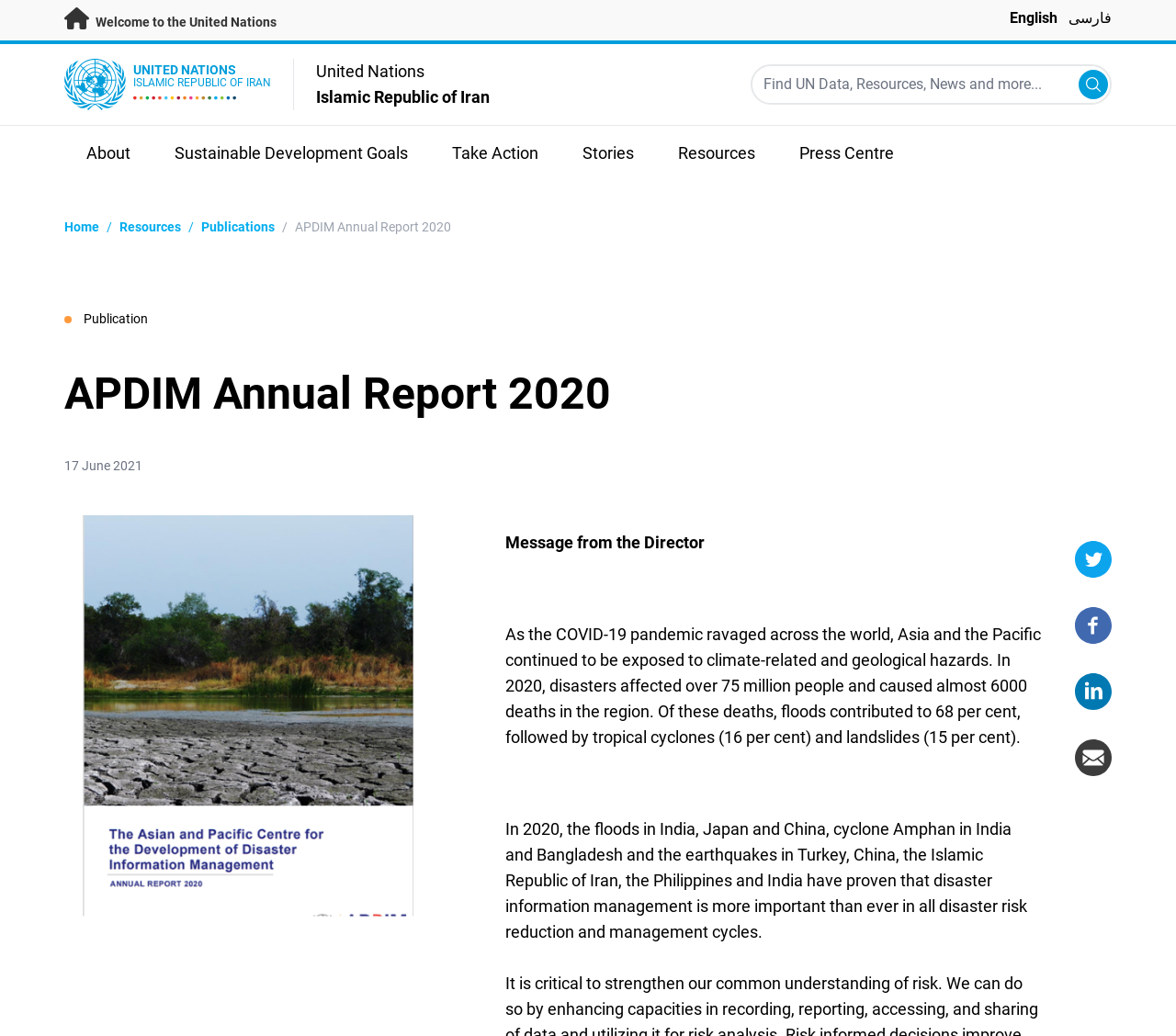Can you find the bounding box coordinates for the element that needs to be clicked to execute this instruction: "Go to the main menu"? The coordinates should be given as four float numbers between 0 and 1, i.e., [left, top, right, bottom].

[0.055, 0.121, 0.945, 0.175]